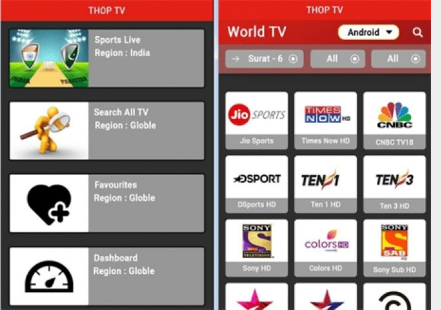Respond to the following query with just one word or a short phrase: 
What type of content is available in the 'Sports Live' category?

Sports